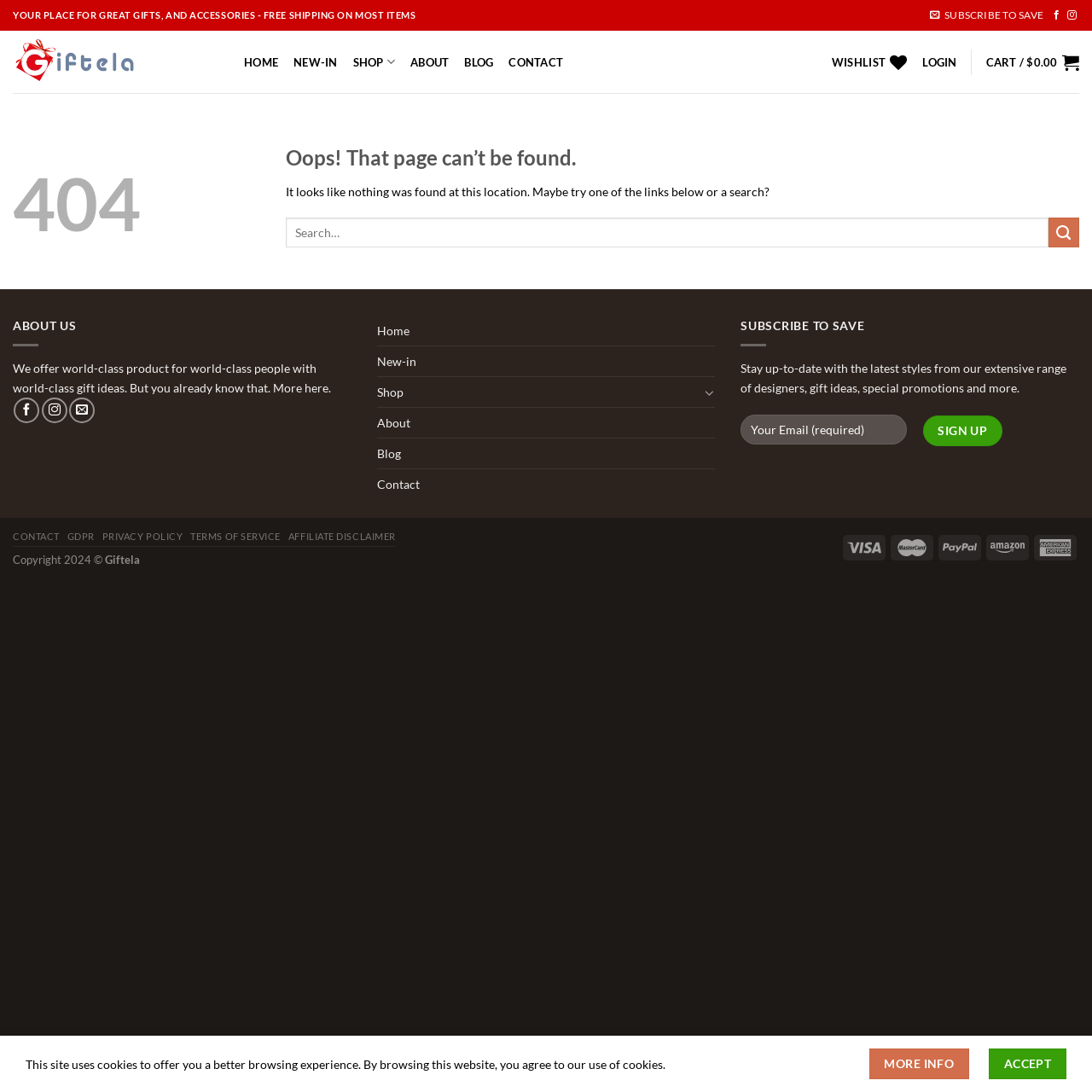Pinpoint the bounding box coordinates of the element that must be clicked to accomplish the following instruction: "Check the latest post on Escaping Rat Race". The coordinates should be in the format of four float numbers between 0 and 1, i.e., [left, top, right, bottom].

None